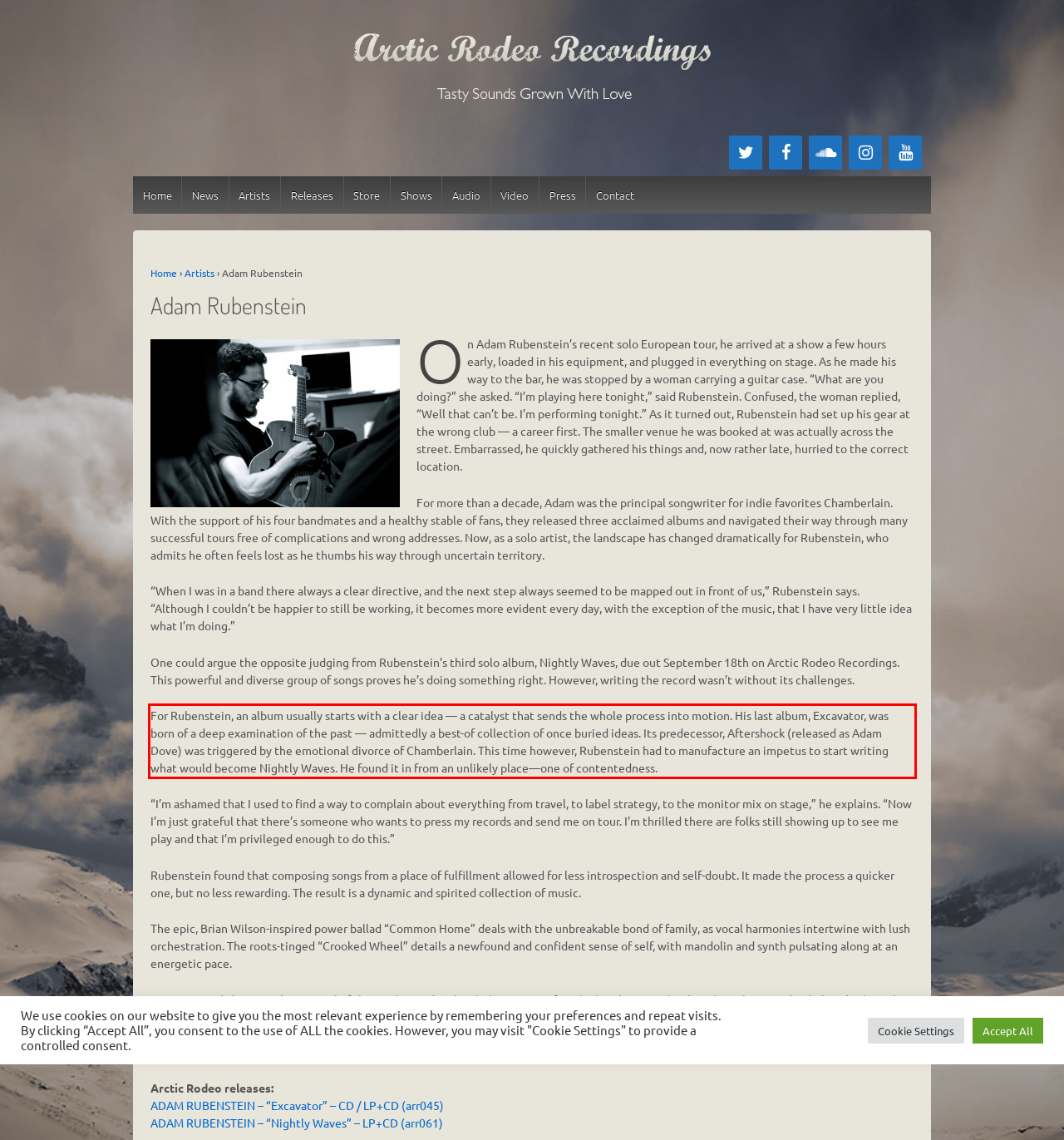Please analyze the provided webpage screenshot and perform OCR to extract the text content from the red rectangle bounding box.

For Rubenstein, an album usually starts with a clear idea — a catalyst that sends the whole process into motion. His last album, Excavator, was born of a deep examination of the past — admittedly a best-of collection of once buried ideas. Its predecessor, Aftershock (released as Adam Dove) was triggered by the emotional divorce of Chamberlain. This time however, Rubenstein had to manufacture an impetus to start writing what would become Nightly Waves. He found it in from an unlikely place—one of contentedness.